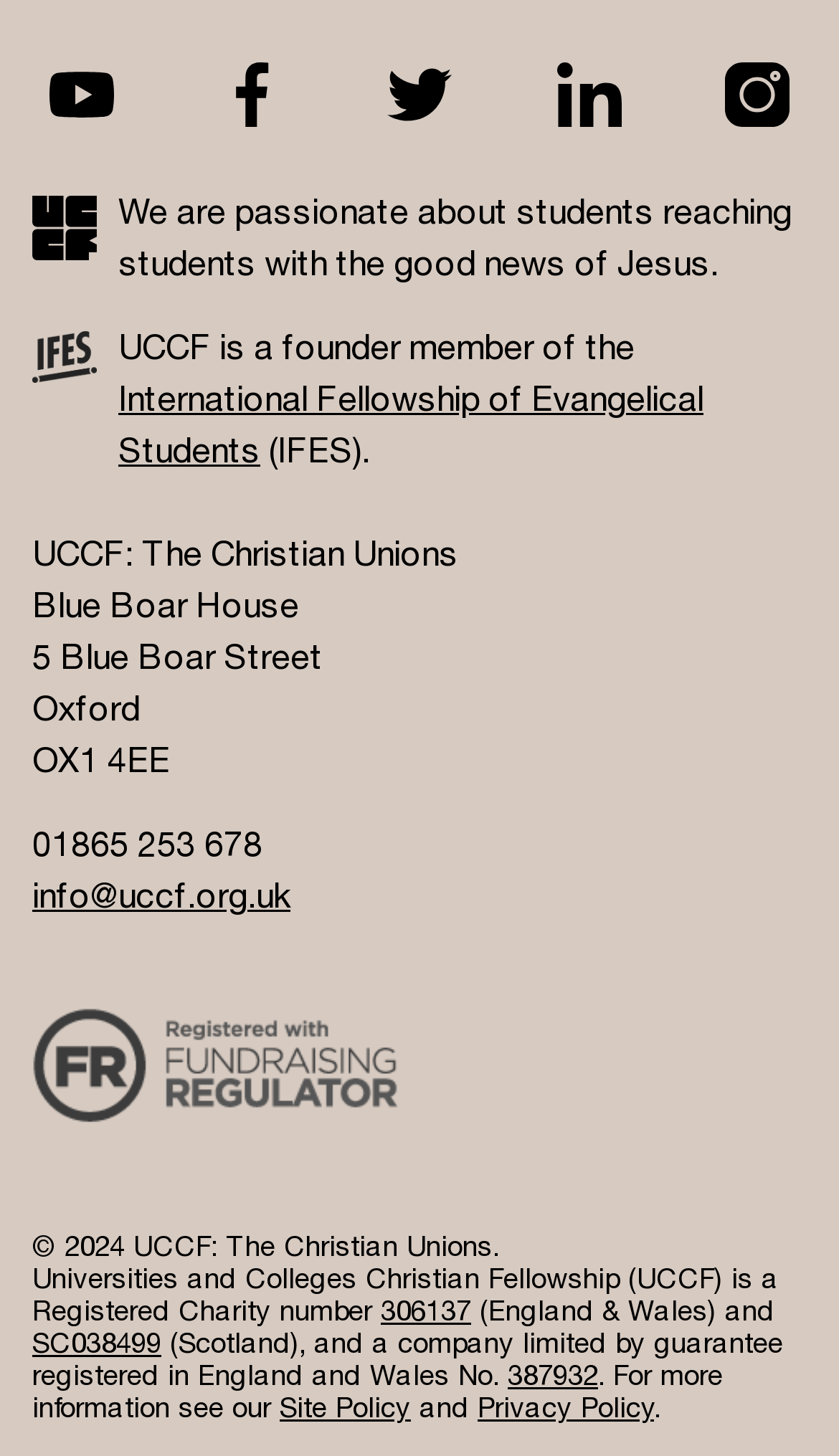Could you provide the bounding box coordinates for the portion of the screen to click to complete this instruction: "Learn more about UCCF's charity registration"?

[0.454, 0.888, 0.562, 0.912]